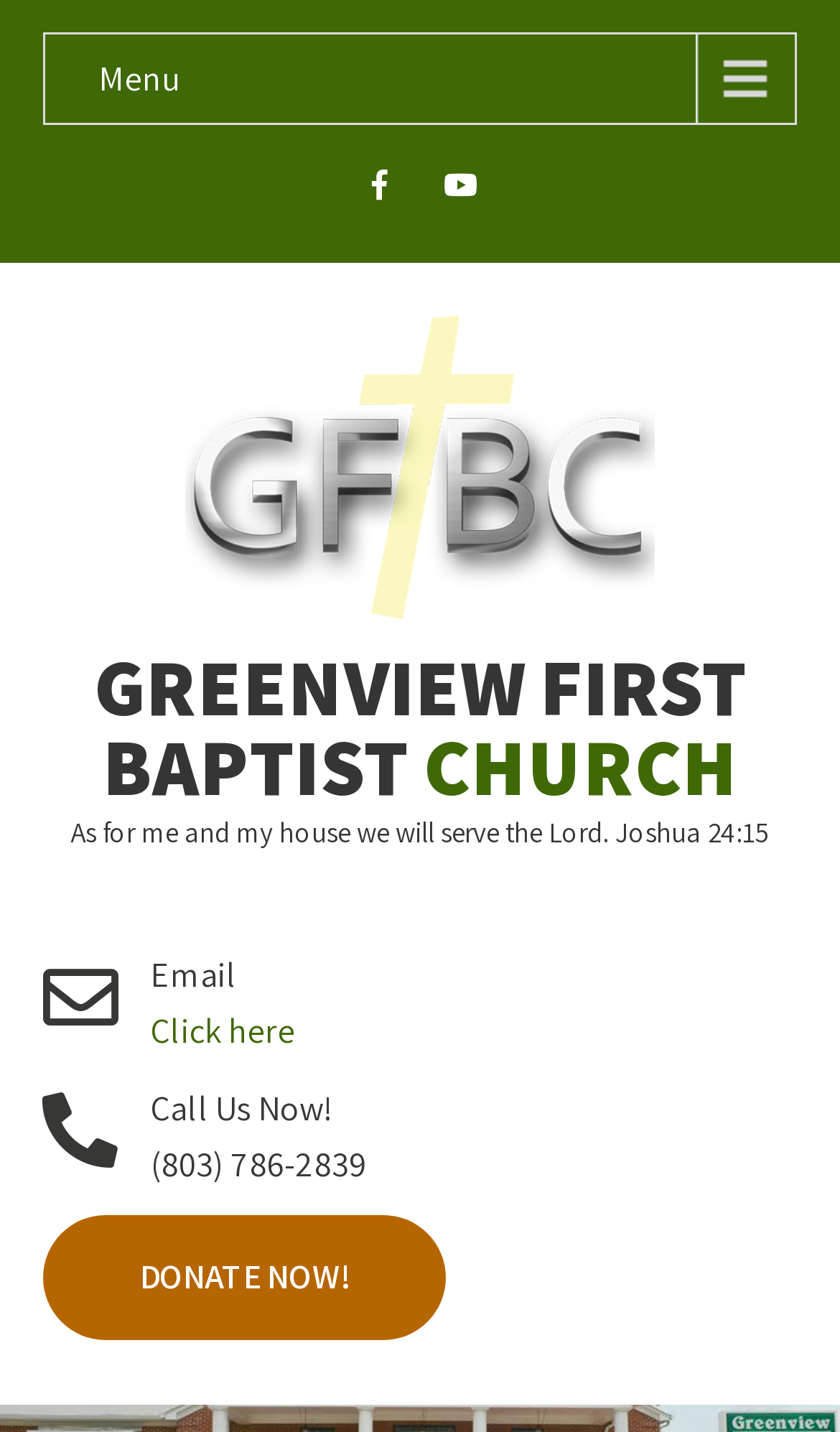What is the church's name?
Look at the image and respond with a one-word or short phrase answer.

Greenview First Baptist Church